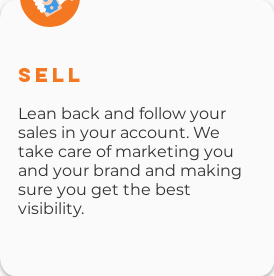Respond concisely with one word or phrase to the following query:
What does the platform handle for users?

Marketing and brand visibility